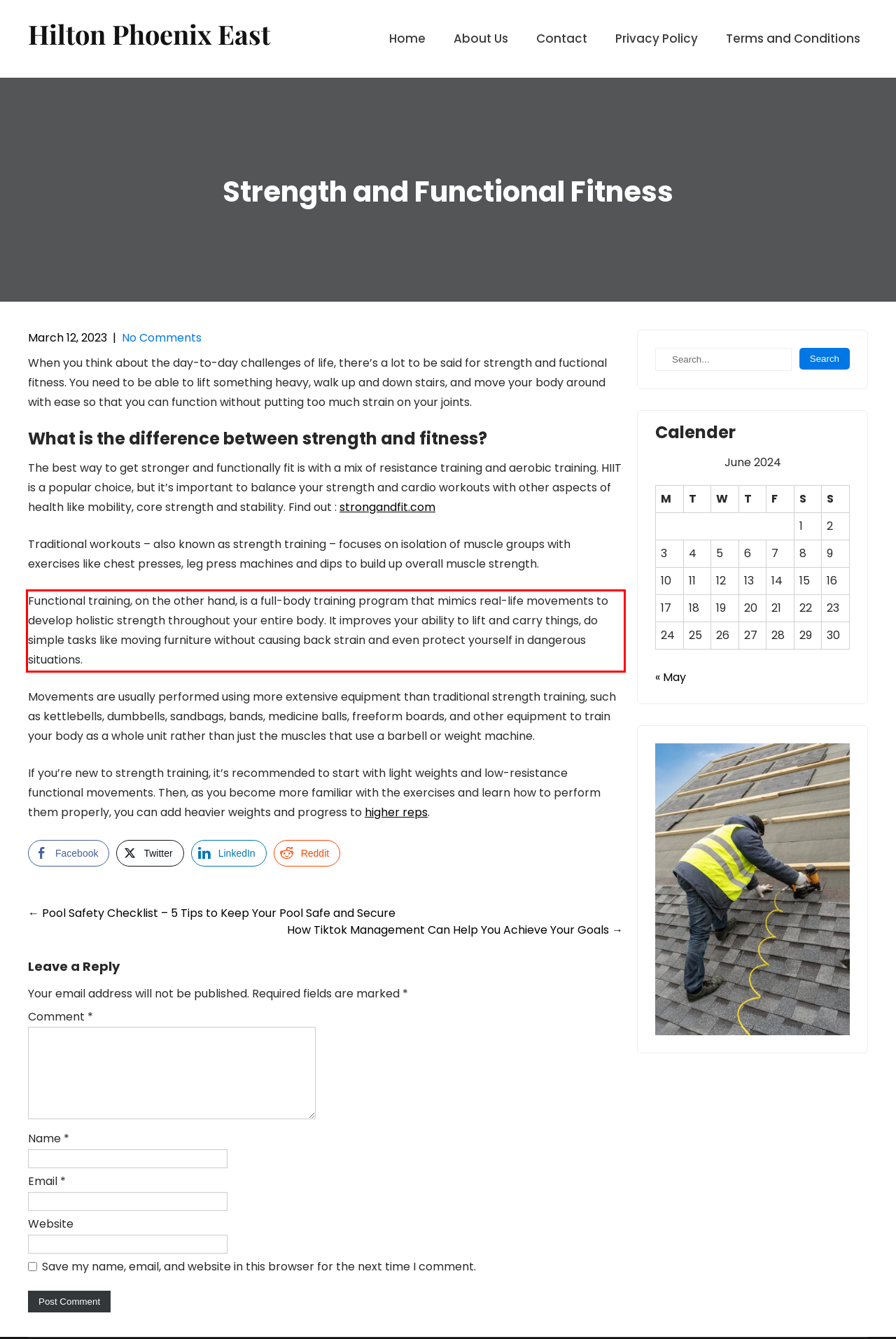Your task is to recognize and extract the text content from the UI element enclosed in the red bounding box on the webpage screenshot.

Functional training, on the other hand, is a full-body training program that mimics real-life movements to develop holistic strength throughout your entire body. It improves your ability to lift and carry things, do simple tasks like moving furniture without causing back strain and even protect yourself in dangerous situations.